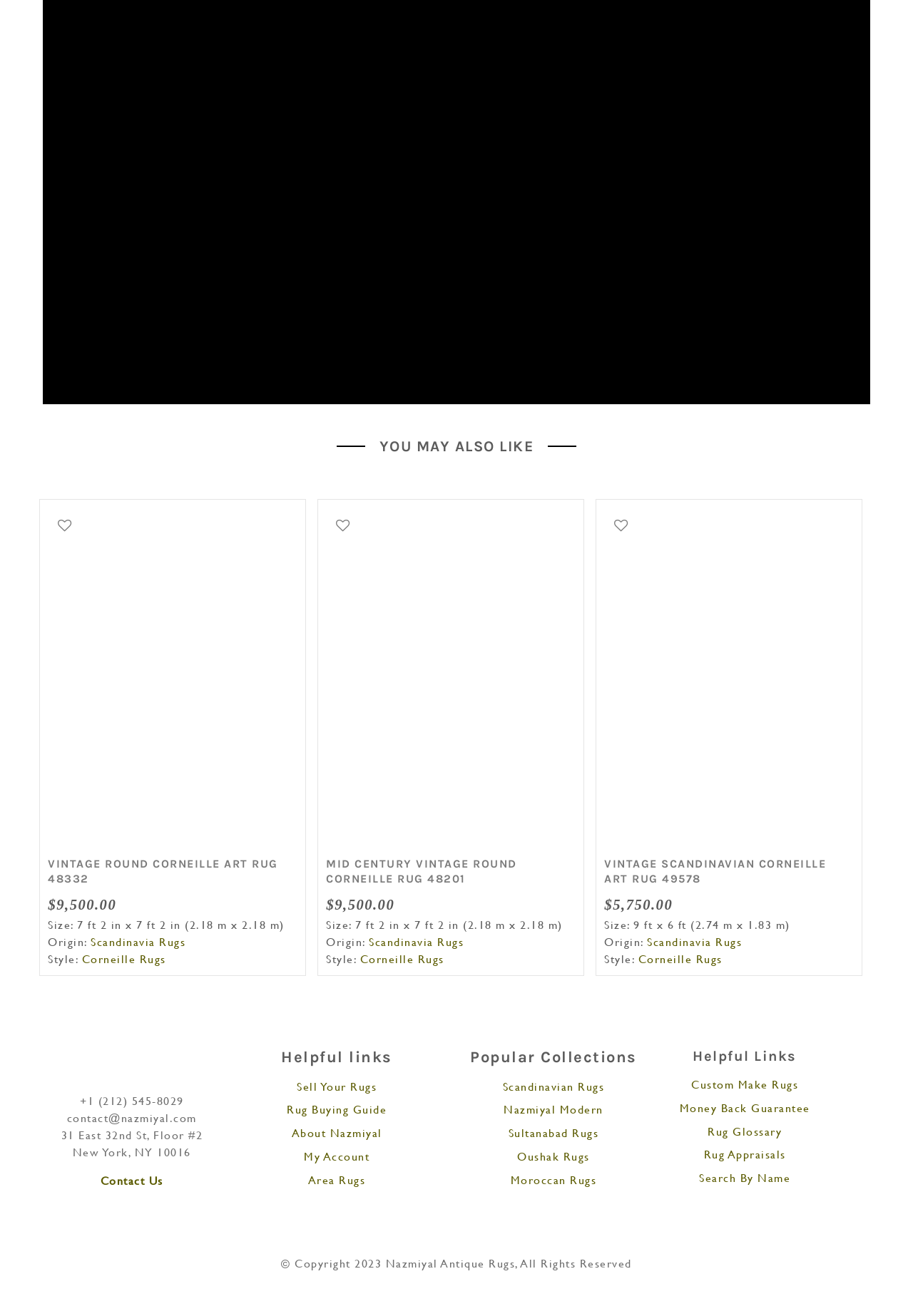Please determine the bounding box coordinates of the clickable area required to carry out the following instruction: "Contact Nazmiyal". The coordinates must be four float numbers between 0 and 1, represented as [left, top, right, bottom].

[0.088, 0.83, 0.201, 0.843]